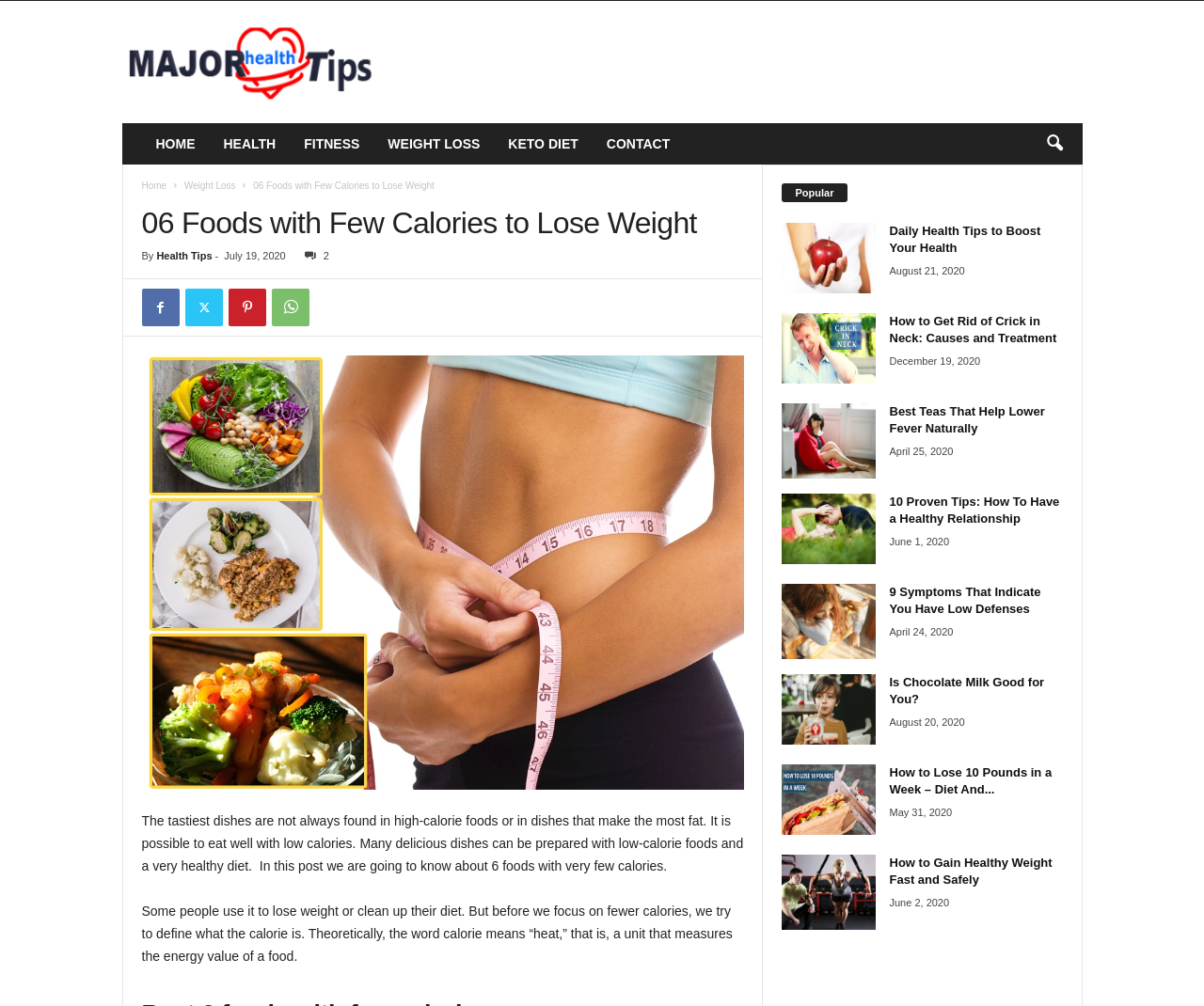Determine the bounding box coordinates of the clickable region to carry out the instruction: "read the article about 'foods with few calories'".

[0.118, 0.353, 0.618, 0.785]